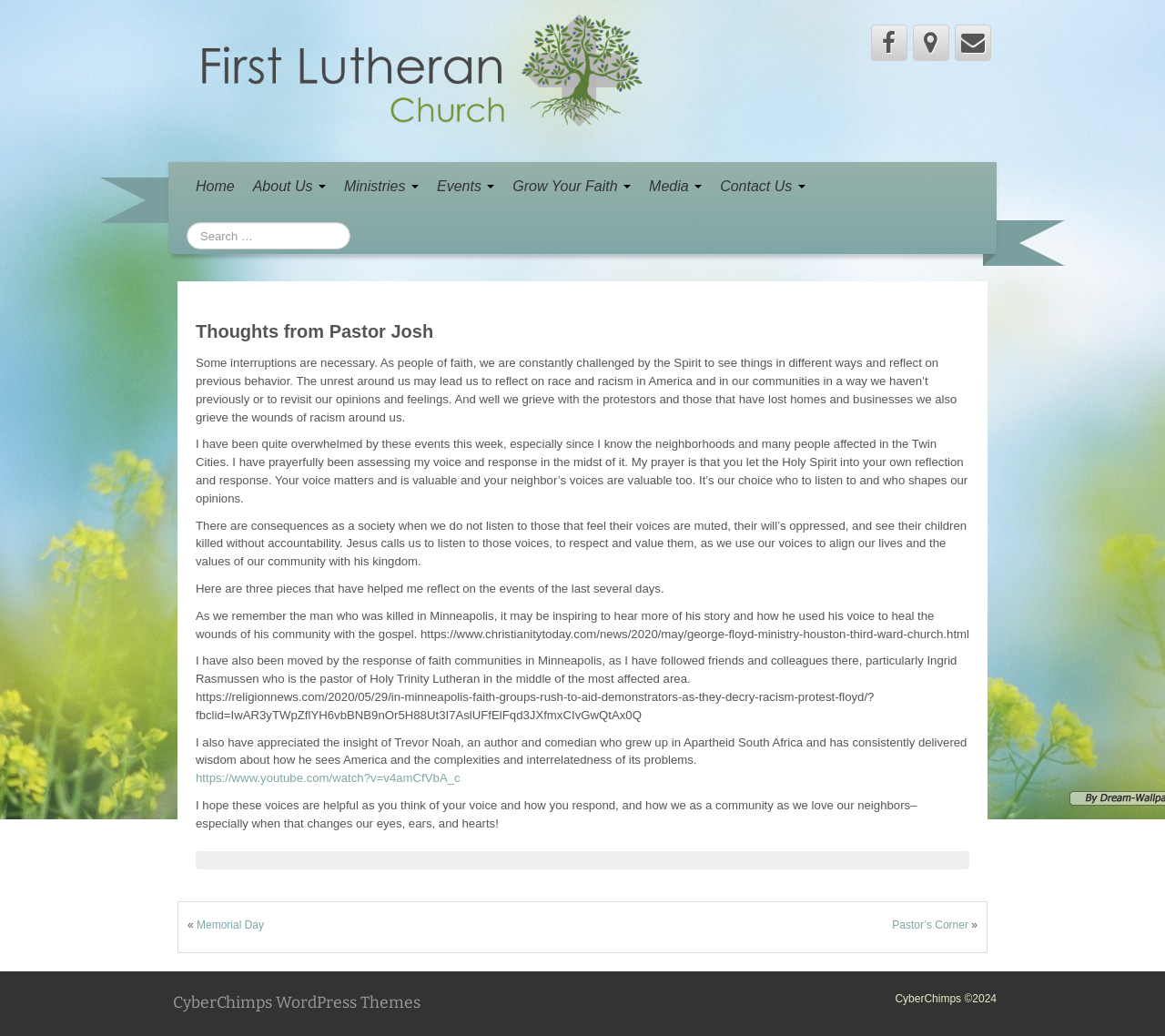Could you highlight the region that needs to be clicked to execute the instruction: "Click the Contact link"?

None